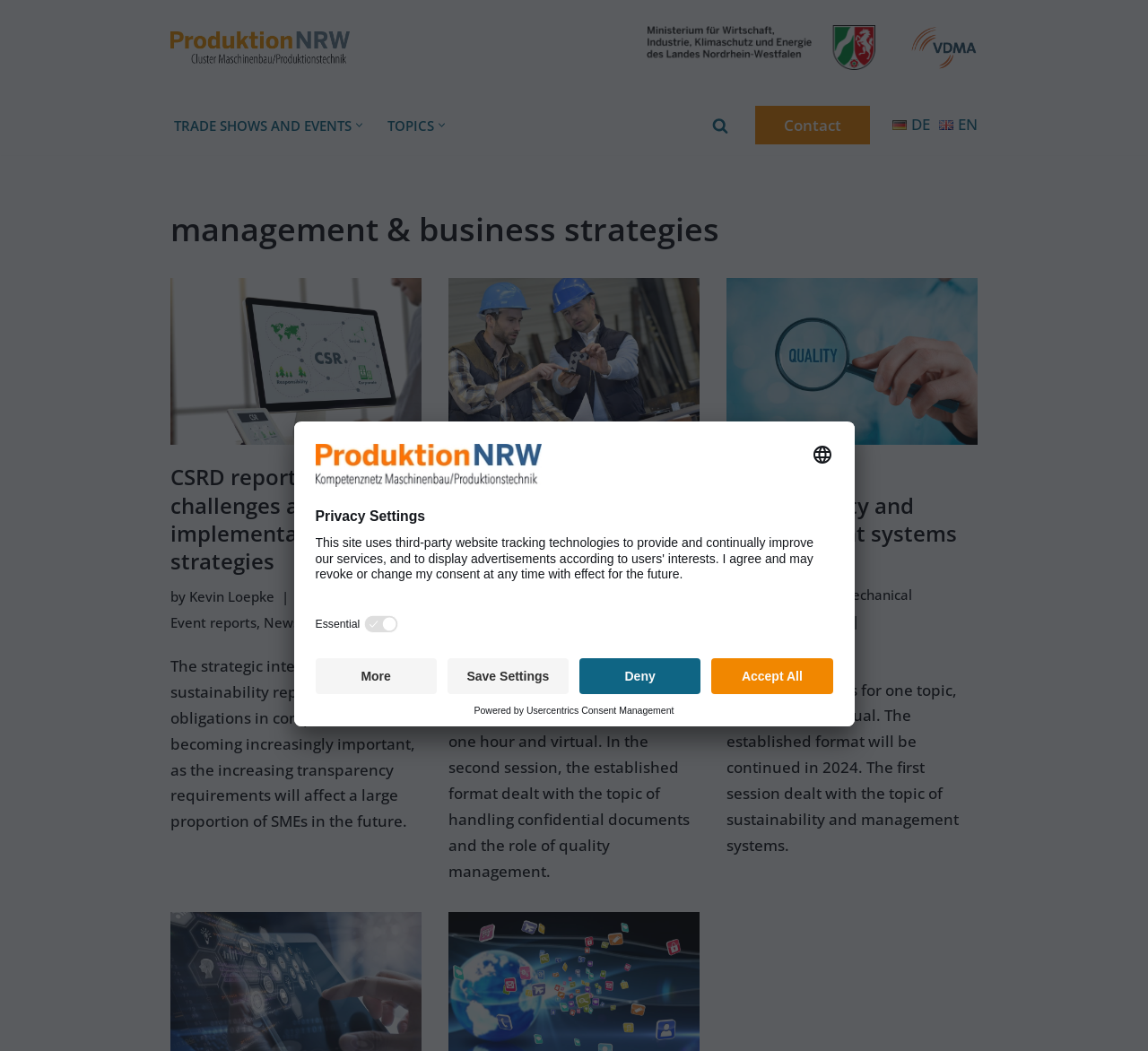Please determine the bounding box coordinates of the clickable area required to carry out the following instruction: "Open the 'Primary Menu'". The coordinates must be four float numbers between 0 and 1, represented as [left, top, right, bottom].

[0.148, 0.108, 0.391, 0.13]